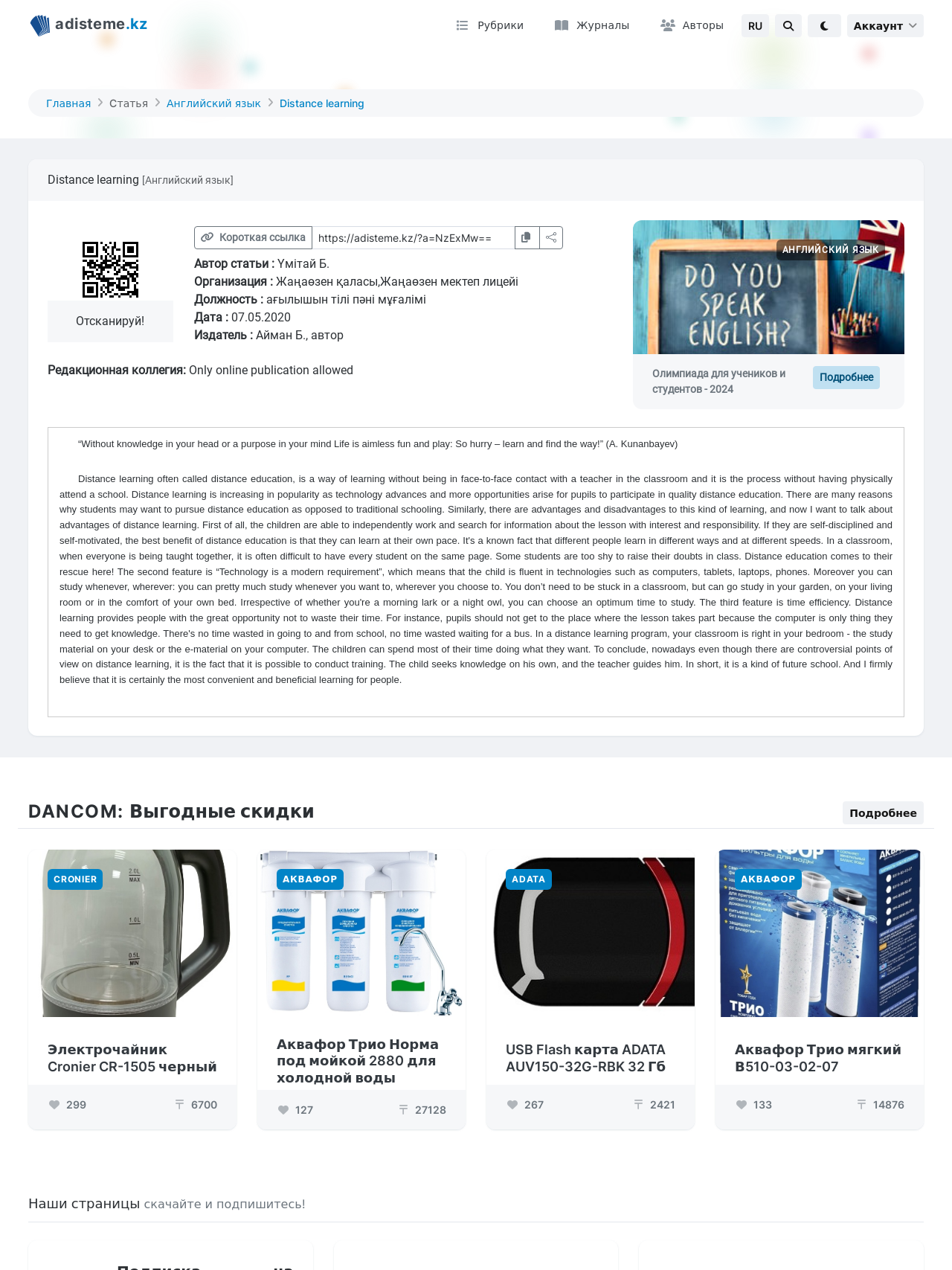Explain in detail what is displayed on the webpage.

The webpage is an educational journal for teachers, providing articles, resources, and information for professional growth and experience sharing in the education sector. 

At the top of the page, there is a navigation menu with links to "Рубрики" (categories), "Журналы" (journals), "Авторы" (authors), and a language selection button "RU". On the right side of the navigation menu, there are buttons for account management and a search icon.

Below the navigation menu, there is a main section with a heading "Distance learning" and a subheading "Английский язык" (English language). This section contains an article with a title, author information, and publication date. The article is accompanied by a quote and a call-to-action button to copy a link.

On the right side of the article, there are several links to other articles, including "Олимпиада для учеников и студентов - 2024" (Olympiad for students and pupils - 2024) and "DANCOM: Выгодные скидки" (DANCOM: beneficial discounts).

Further down the page, there are several sections promoting products from different brands, including Cronier, АКВАФОР, and ADATA. Each section contains a heading, a product description, and pricing information.

At the bottom of the page, there is a call-to-action heading "Наши страницы скачайте и подпишитесь!" (Download and subscribe to our pages!).